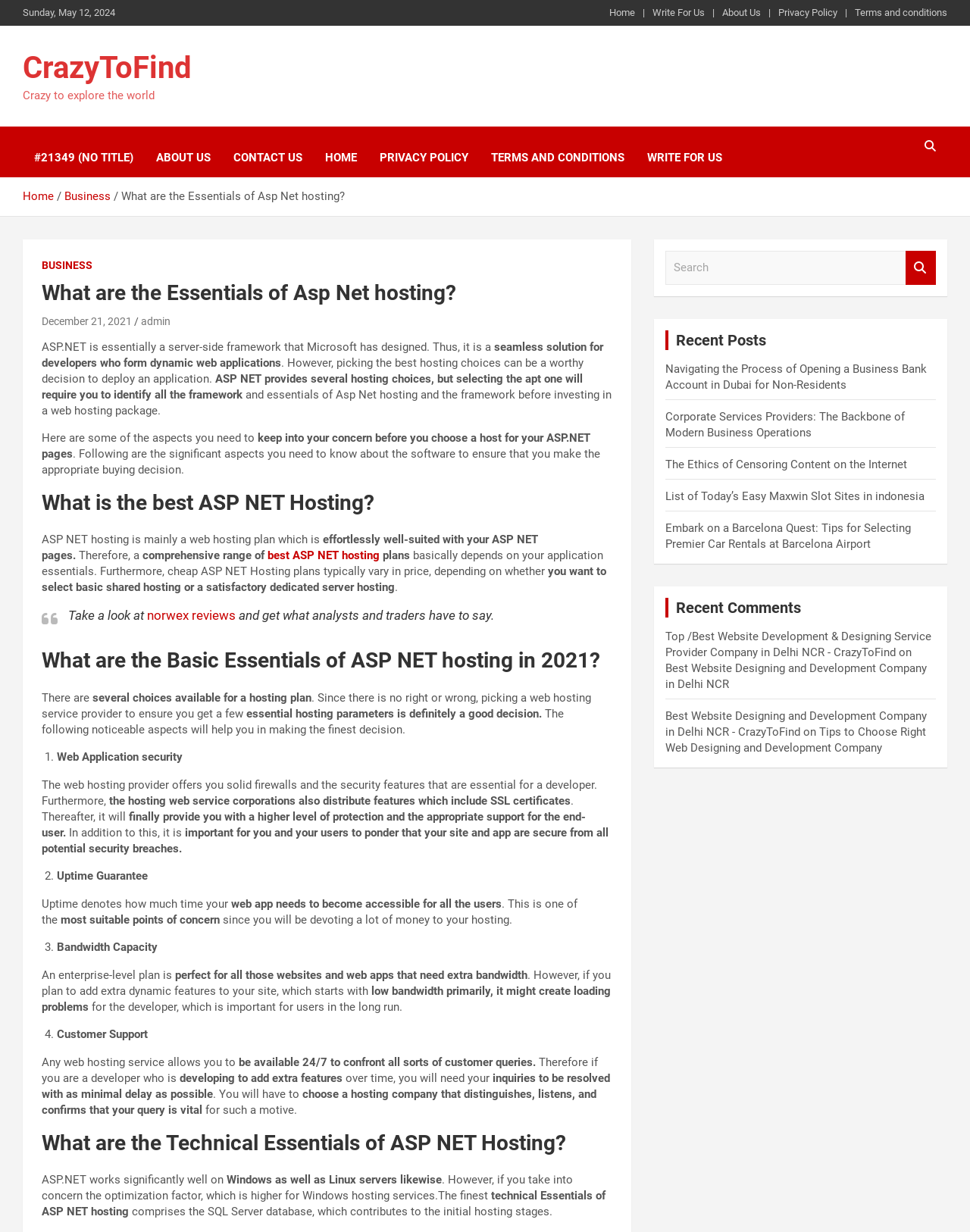Specify the bounding box coordinates of the area that needs to be clicked to achieve the following instruction: "Click on the 'Home' link".

[0.628, 0.005, 0.655, 0.016]